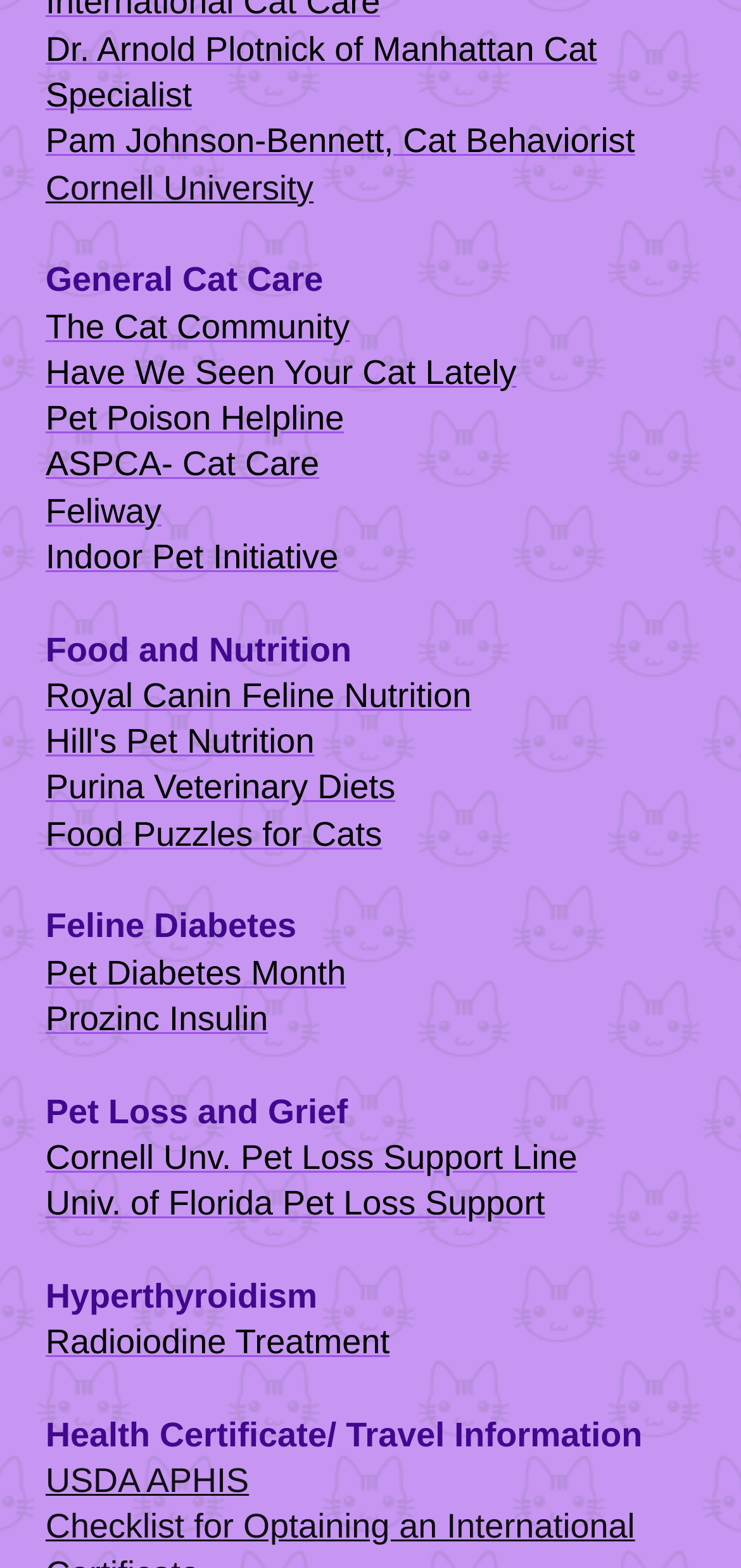Analyze the image and give a detailed response to the question:
What is the purpose of the 'Pet Loss Support Line'?

The link 'Cornell Unv. Pet Loss Support Line' is categorized under 'Pet Loss and Grief', which suggests that the purpose of this support line is to provide assistance and comfort to people who have lost their pets.